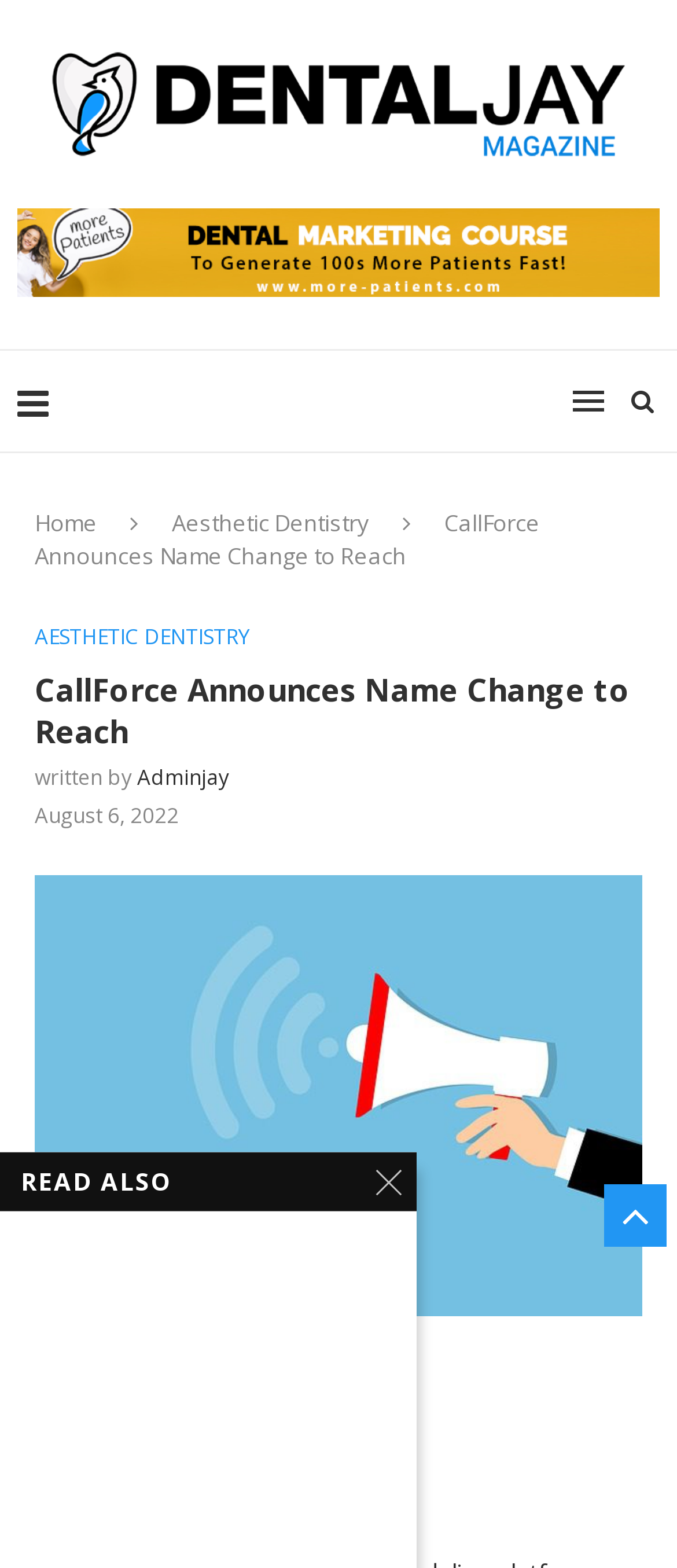Locate the bounding box coordinates of the element you need to click to accomplish the task described by this instruction: "view the latest news".

[0.051, 0.427, 0.949, 0.48]